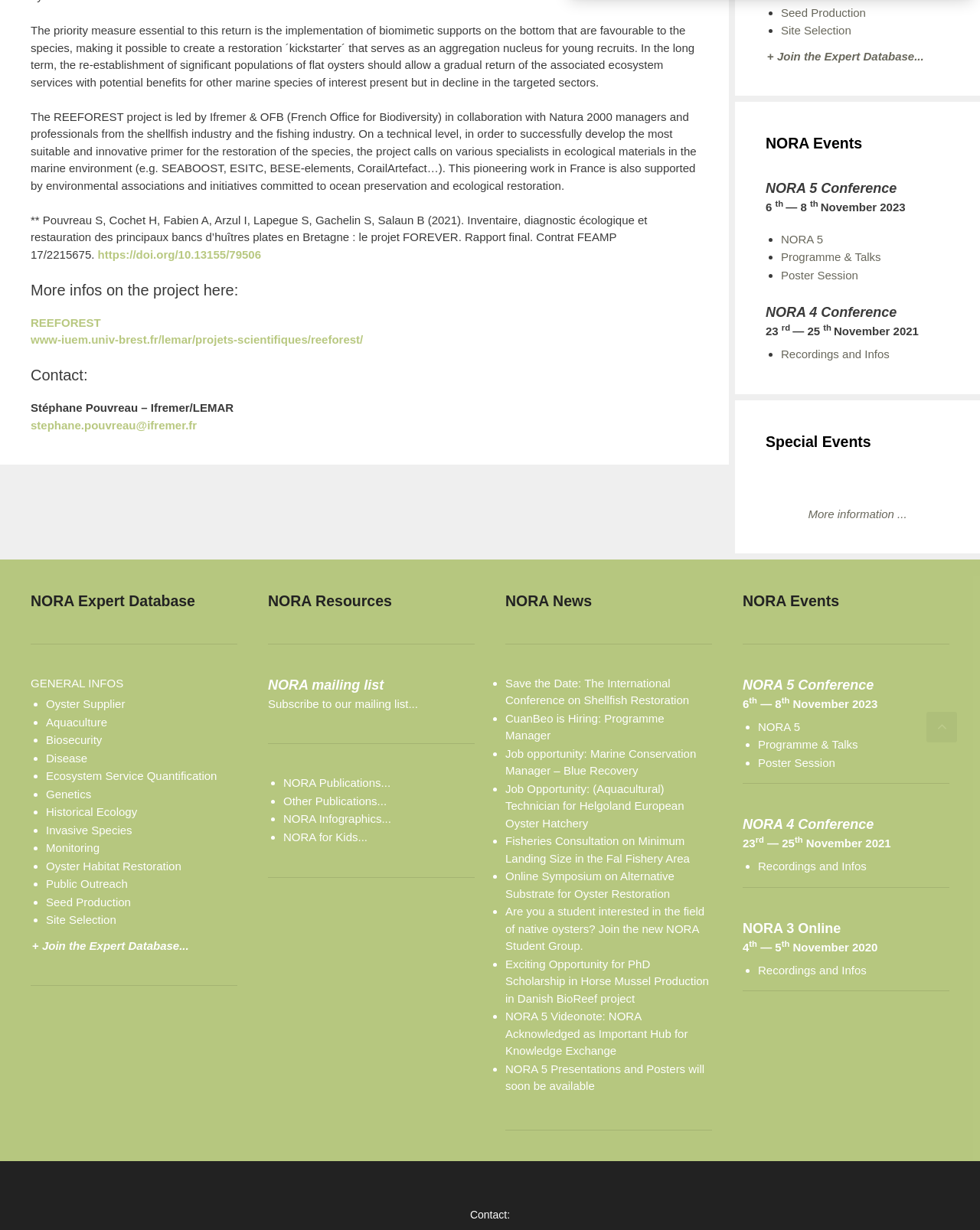Provide a one-word or one-phrase answer to the question:
What are the categories listed in the 'NORA Expert Database' section?

Various categories